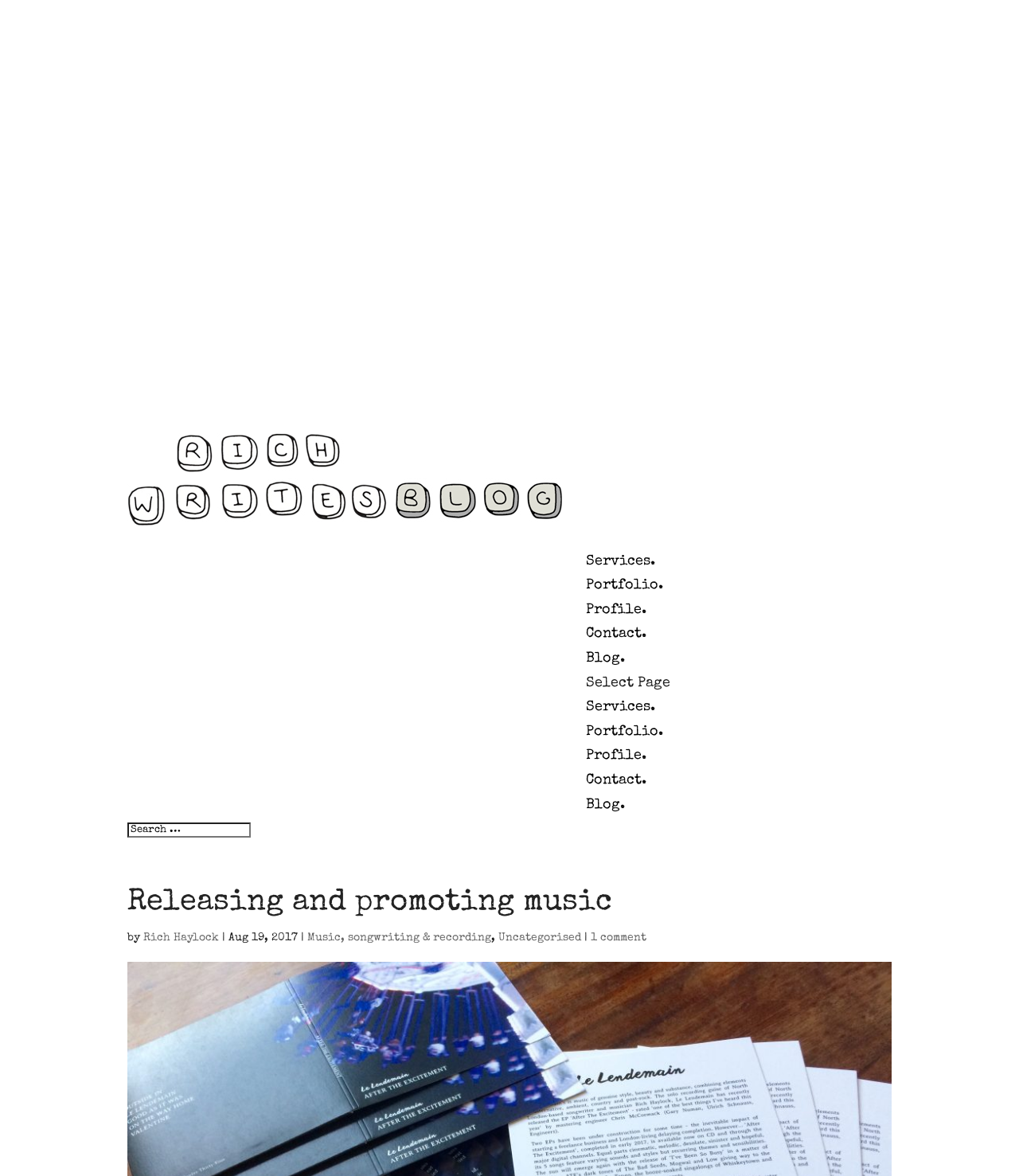How many navigation links are there?
Carefully examine the image and provide a detailed answer to the question.

There are six navigation links on the webpage, which are 'Services.', 'Portfolio.', 'Profile.', 'Contact.', 'Blog.', and another set of the same links below. These links are located on the right side of the webpage.